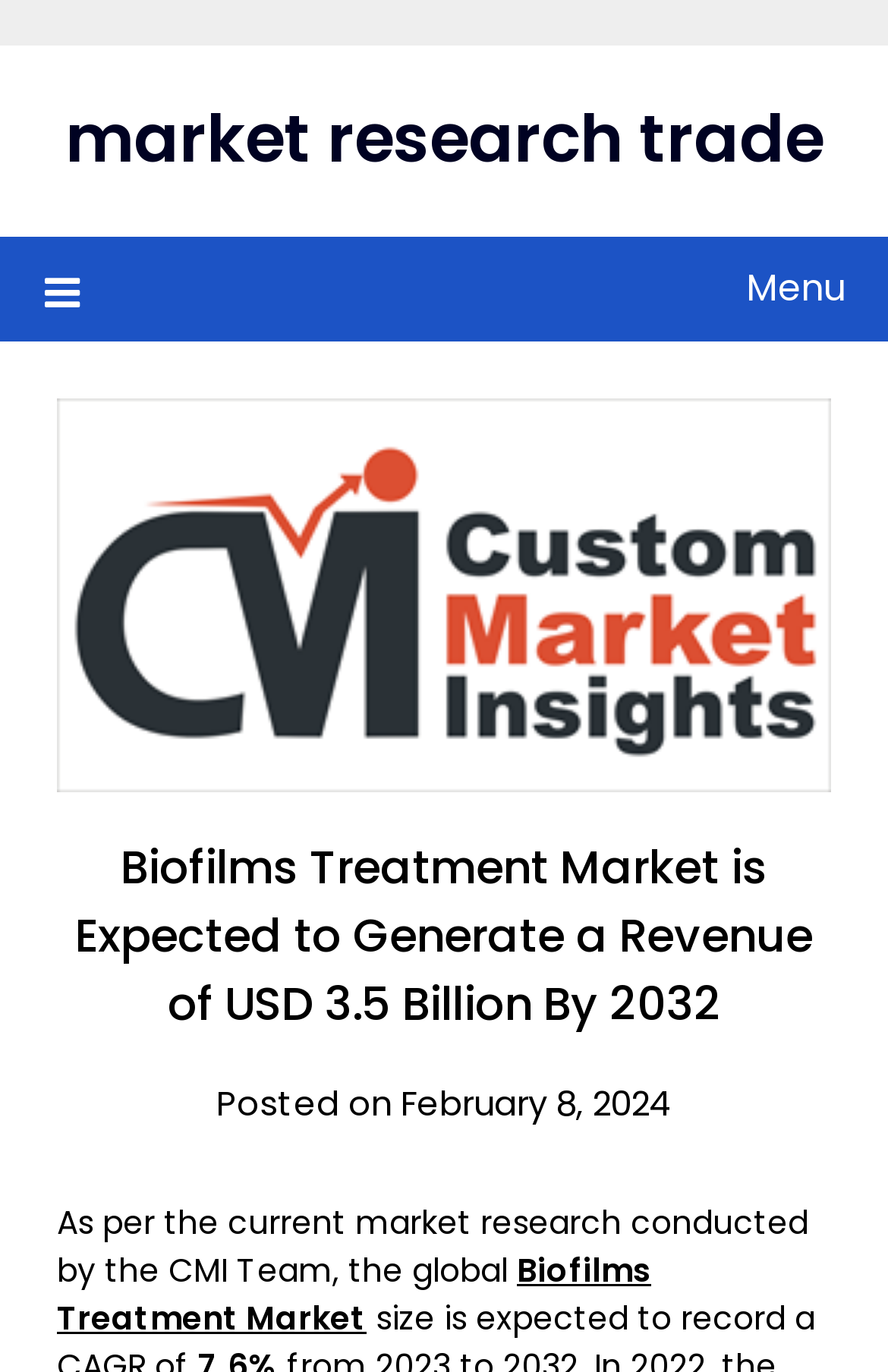Locate the bounding box for the described UI element: "Menu". Ensure the coordinates are four float numbers between 0 and 1, formatted as [left, top, right, bottom].

[0.05, 0.172, 0.95, 0.248]